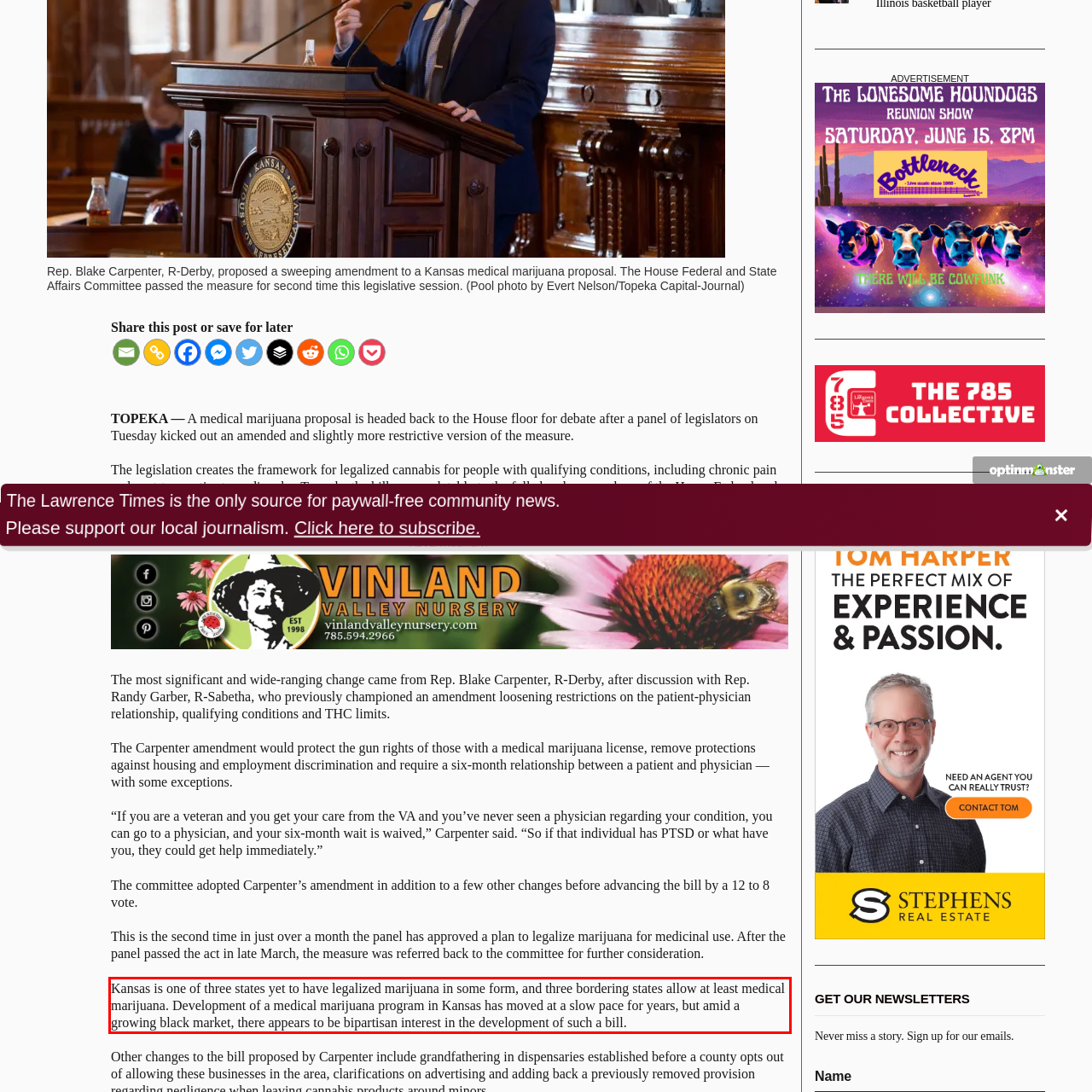There is a UI element on the webpage screenshot marked by a red bounding box. Extract and generate the text content from within this red box.

Kansas is one of three states yet to have legalized marijuana in some form, and three bordering states allow at least medical marijuana. Development of a medical marijuana program in Kansas has moved at a slow pace for years, but amid a growing black market, there appears to be bipartisan interest in the development of such a bill.